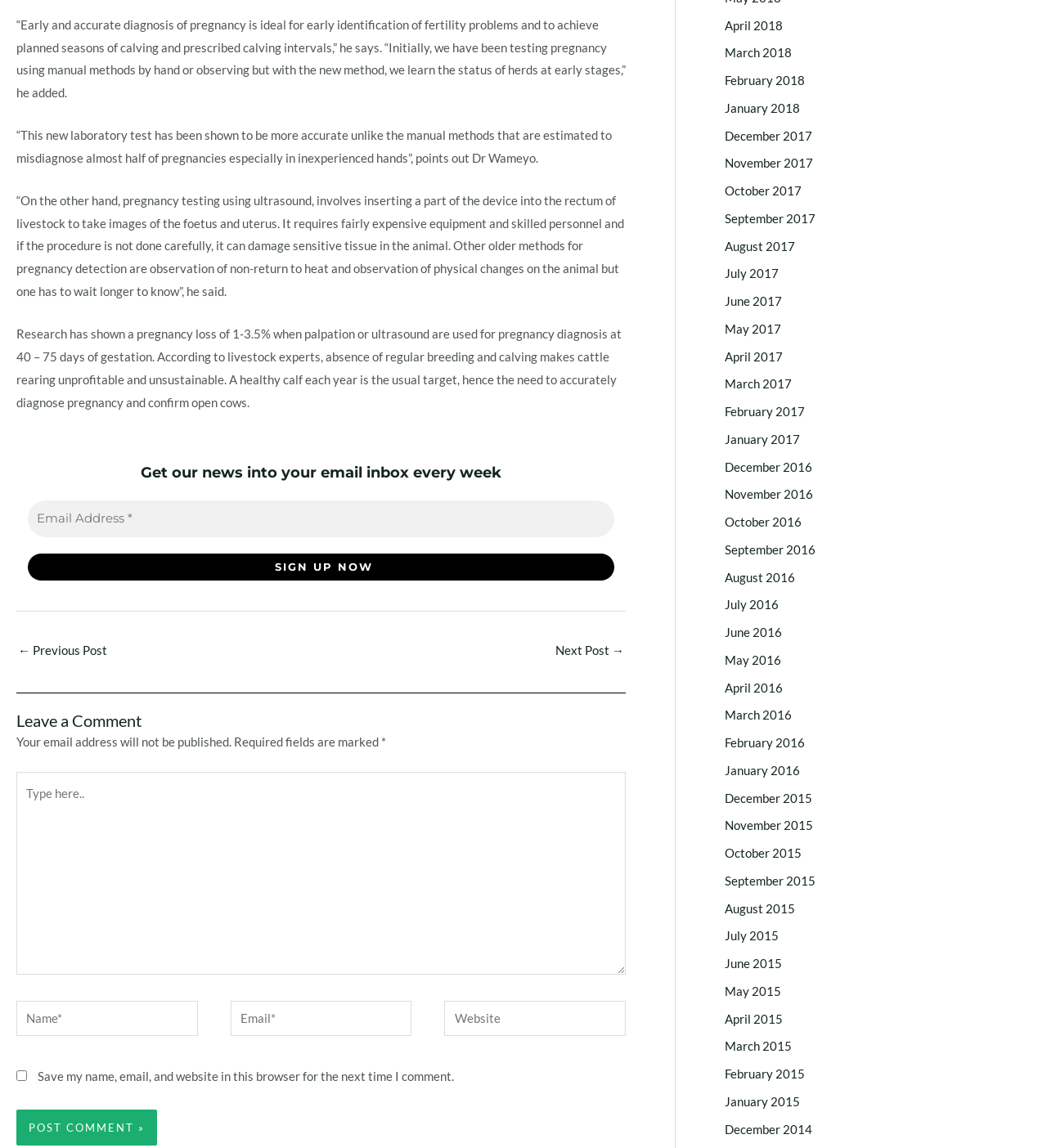Respond with a single word or short phrase to the following question: 
What is the time period covered by the links on the right side of the webpage?

2014-2018